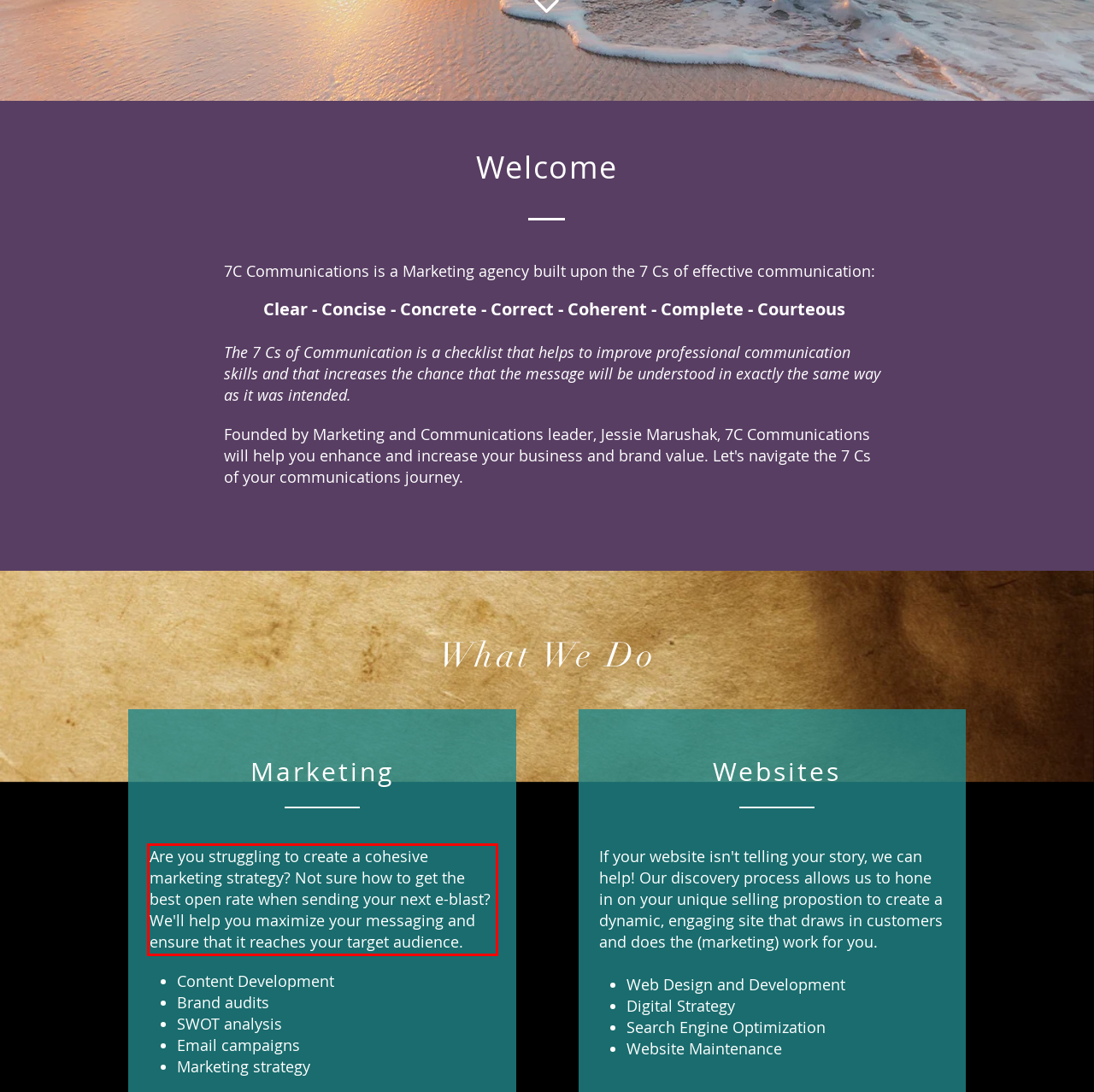You are provided with a webpage screenshot that includes a red rectangle bounding box. Extract the text content from within the bounding box using OCR.

Are you struggling to create a cohesive marketing strategy? Not sure how to get the best open rate when sending your next e-blast? We'll help you maximize your messaging and ensure that it reaches your target audience.